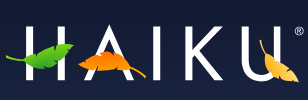Please provide a one-word or phrase answer to the question: 
What design principles does the Haiku Project emphasize?

simple yet powerful